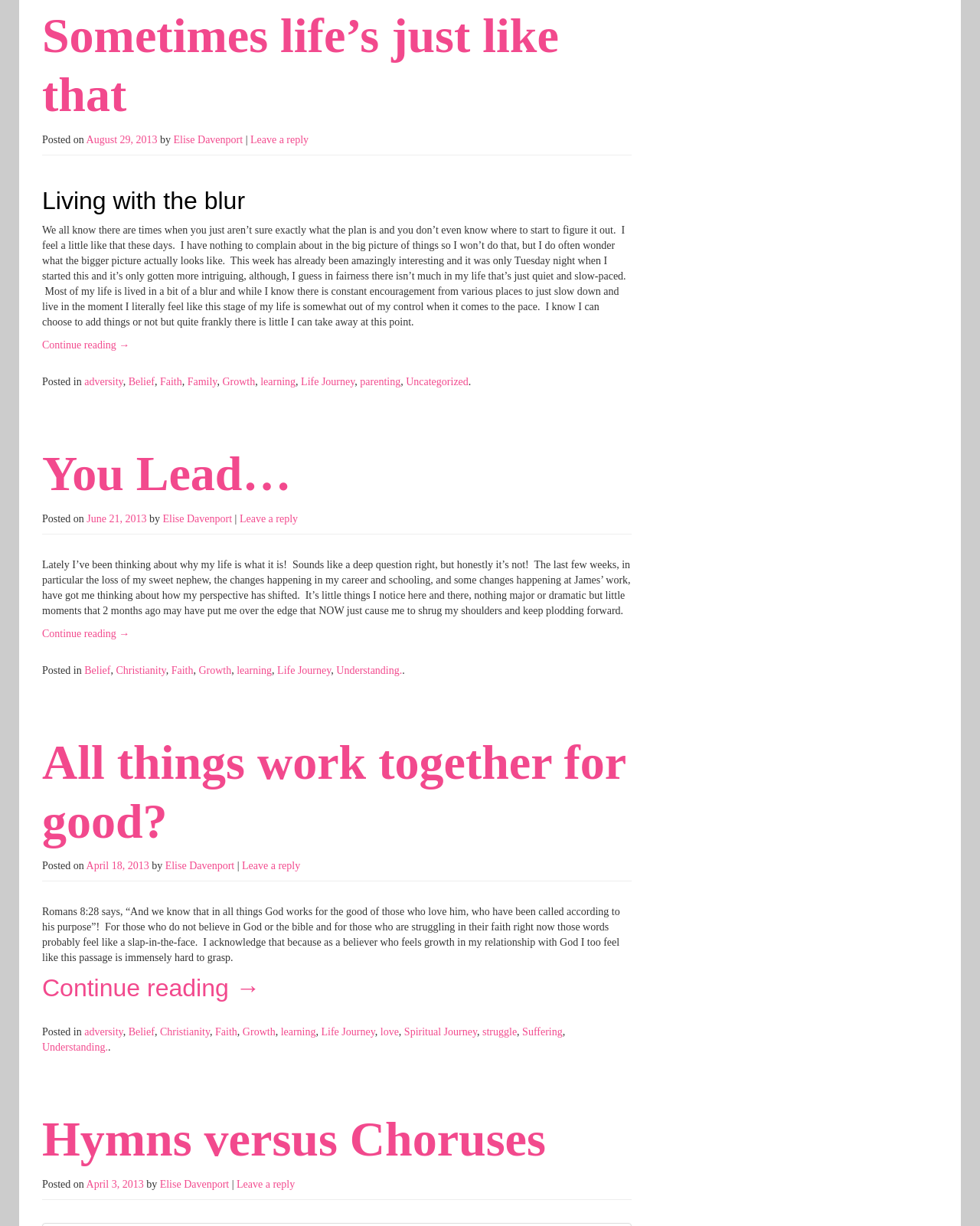Find the bounding box coordinates of the element to click in order to complete this instruction: "Click on 'Continue reading →'". The bounding box coordinates must be four float numbers between 0 and 1, denoted as [left, top, right, bottom].

[0.043, 0.277, 0.132, 0.286]